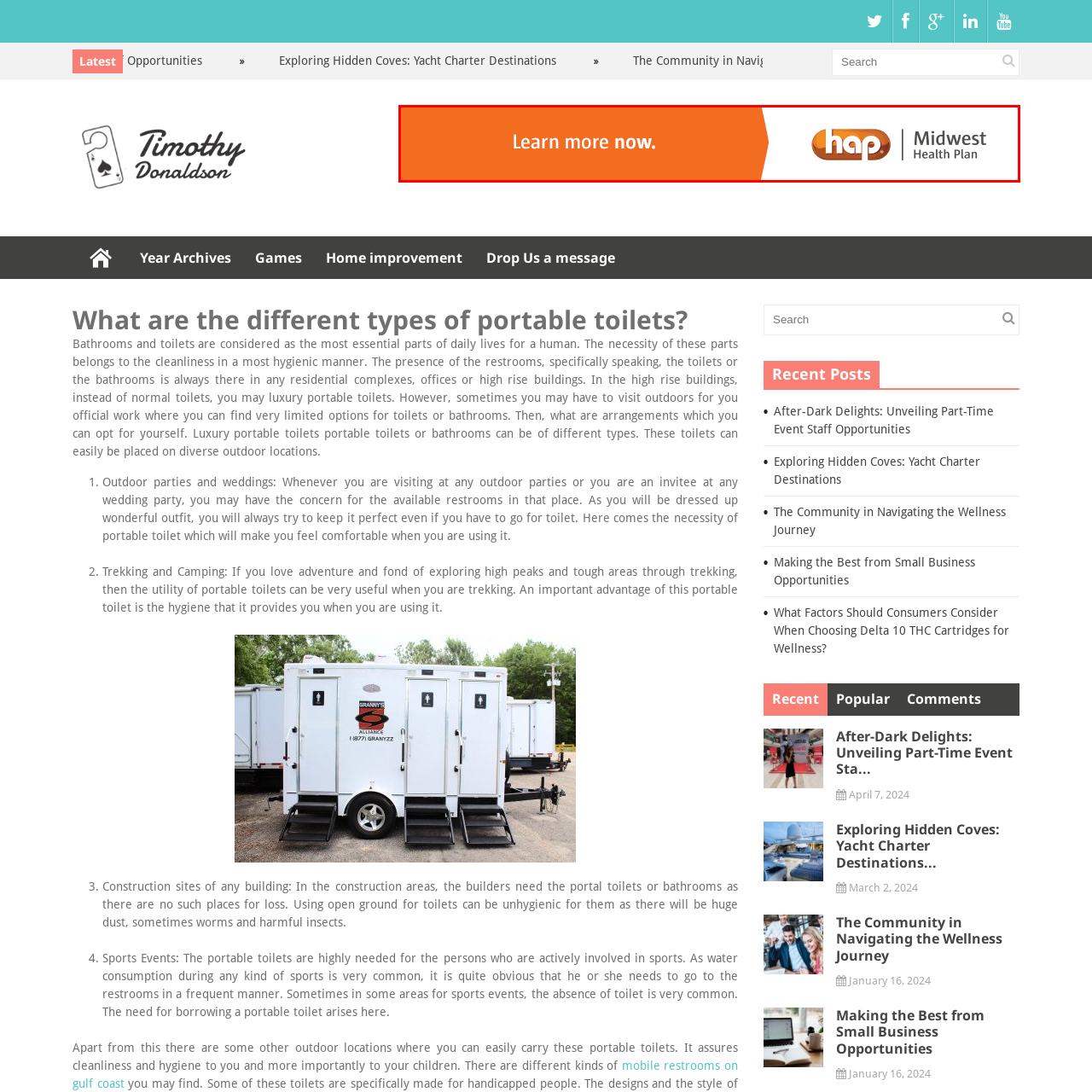Is the HAP logo present in the banner?
Inspect the image enclosed within the red bounding box and provide a detailed answer to the question, using insights from the image.

The HAP logo is present in the banner because the caption explicitly states that the design includes the 'HAP logo', which signifies a focus on health and wellness services.